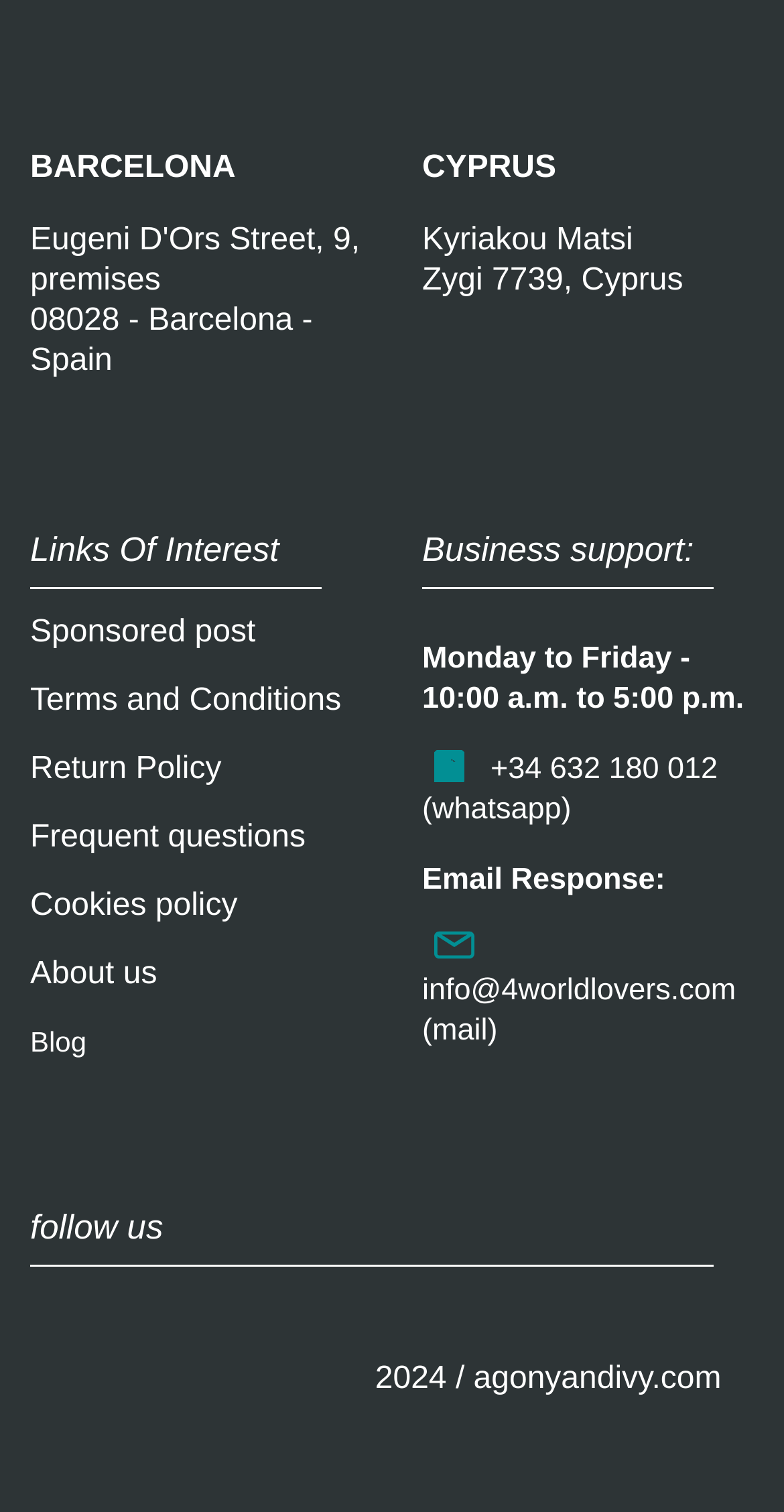Extract the bounding box coordinates for the described element: "Blog". The coordinates should be represented as four float numbers between 0 and 1: [left, top, right, bottom].

[0.038, 0.678, 0.11, 0.699]